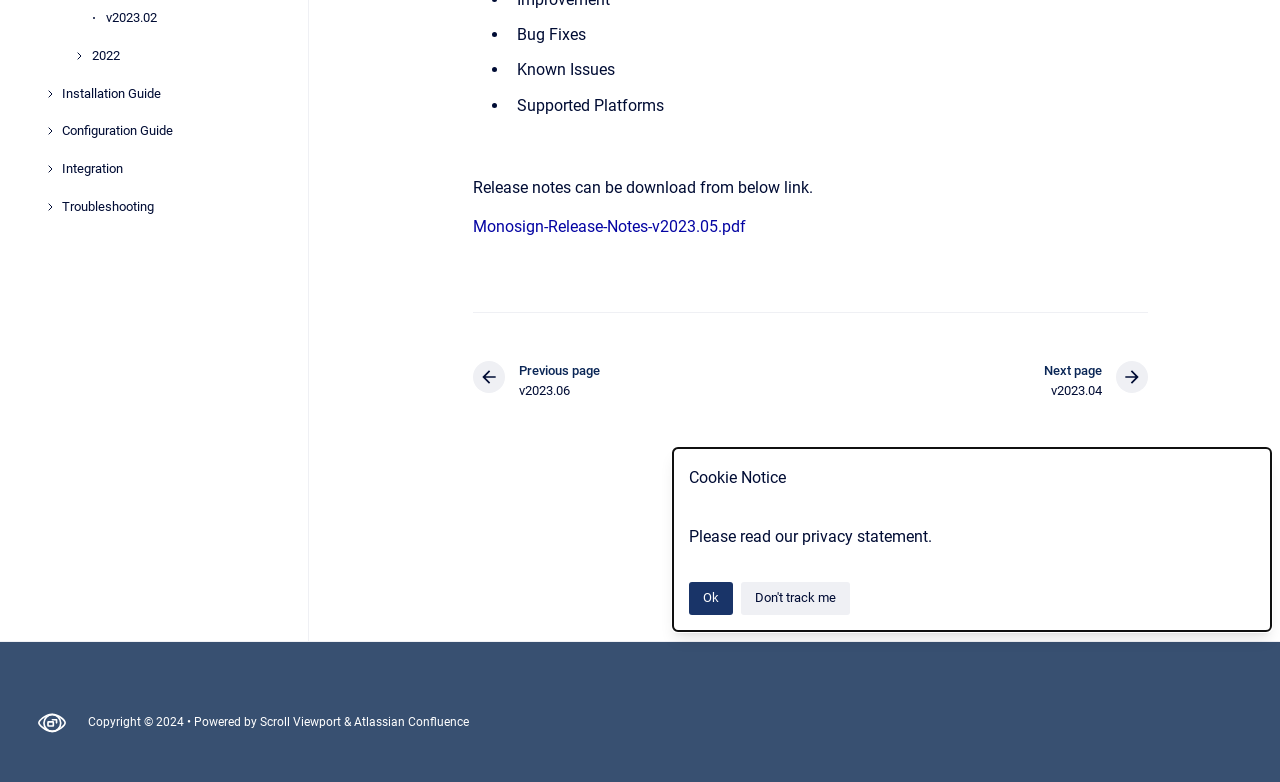Identify the bounding box for the given UI element using the description provided. Coordinates should be in the format (top-left x, top-left y, bottom-right x, bottom-right y) and must be between 0 and 1. Here is the description: Configuration Guide

[0.048, 0.145, 0.216, 0.191]